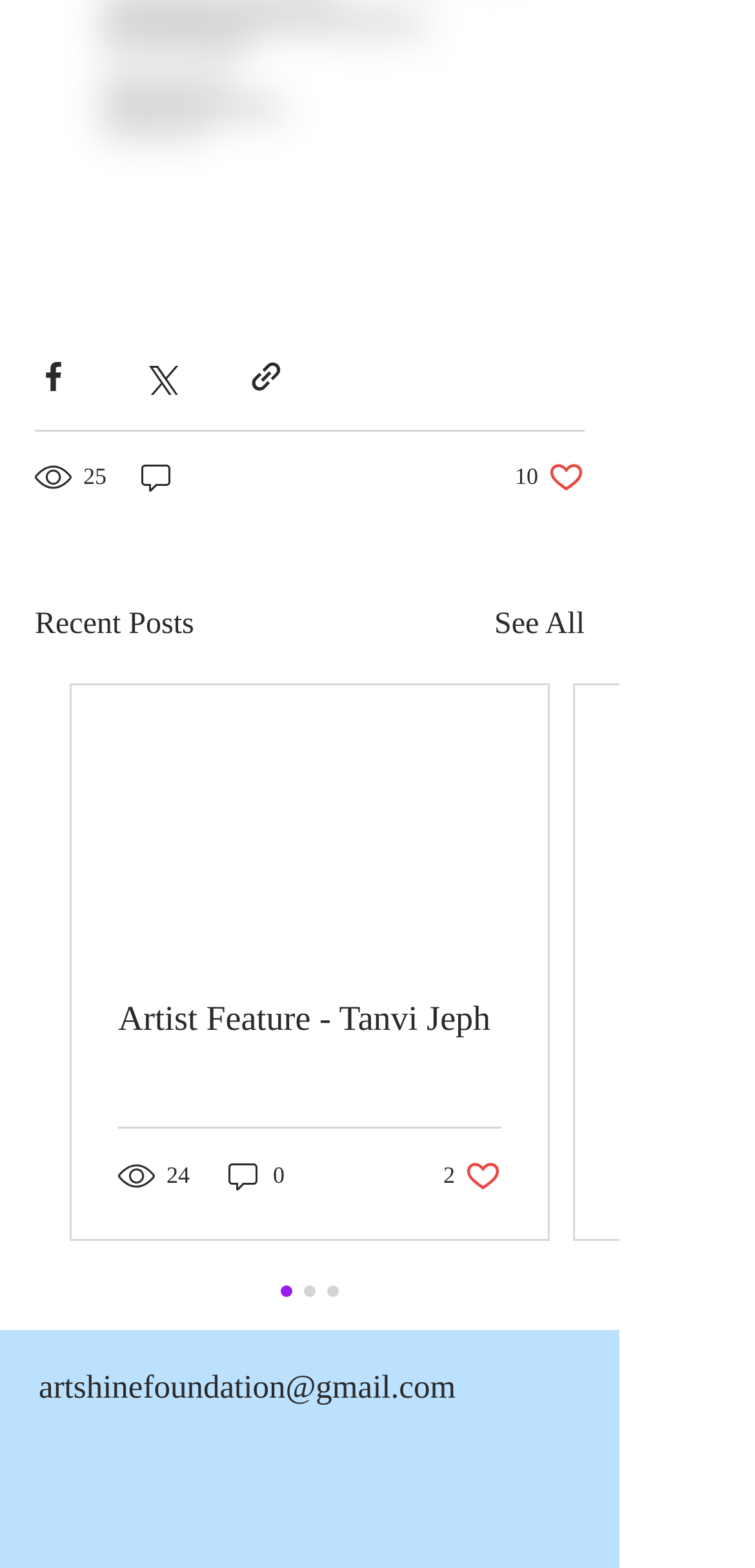Show the bounding box coordinates of the element that should be clicked to complete the task: "Follow on Instagram".

[0.051, 0.922, 0.141, 0.966]